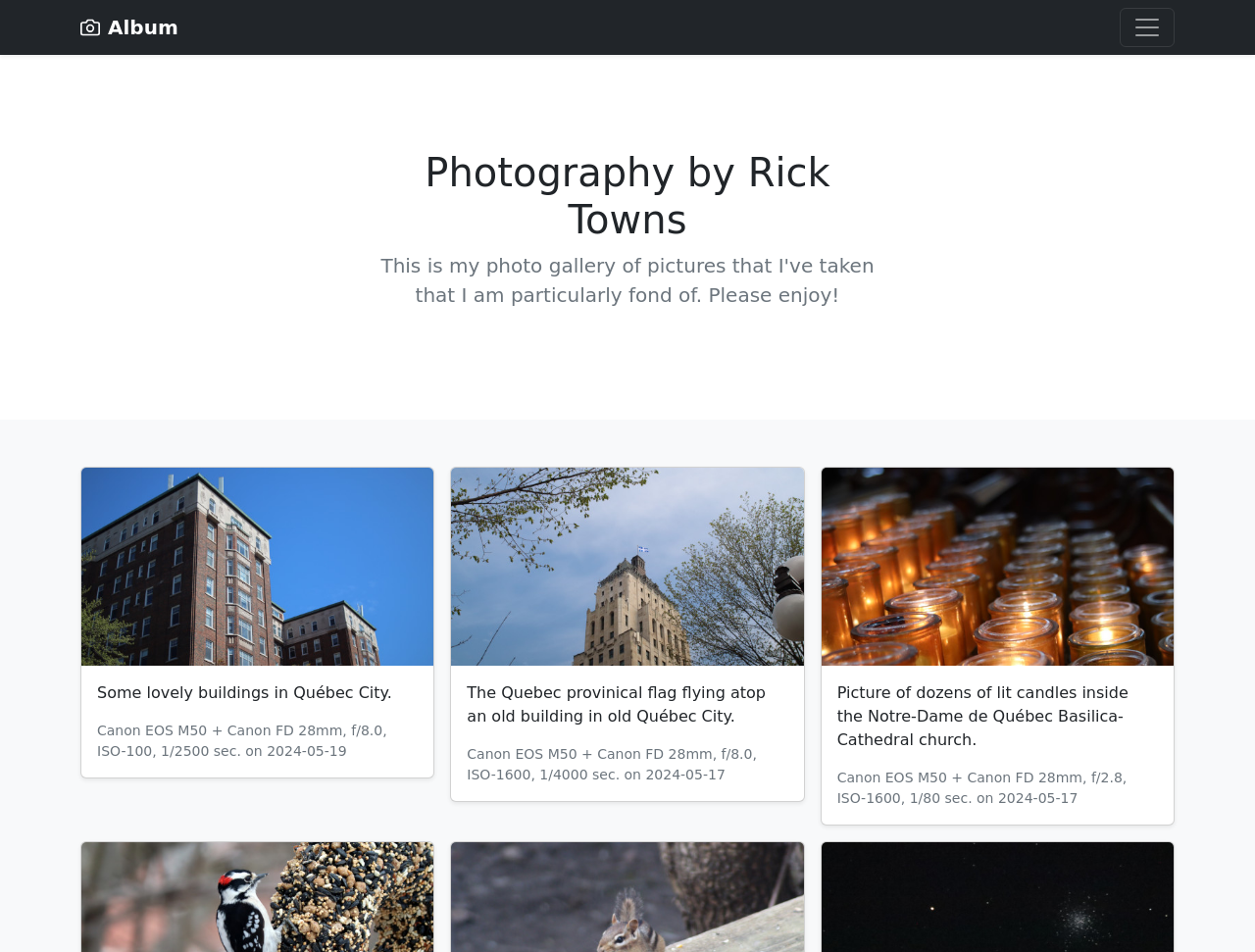Give a one-word or phrase response to the following question: What is the ISO value of the third photo?

ISO-1600